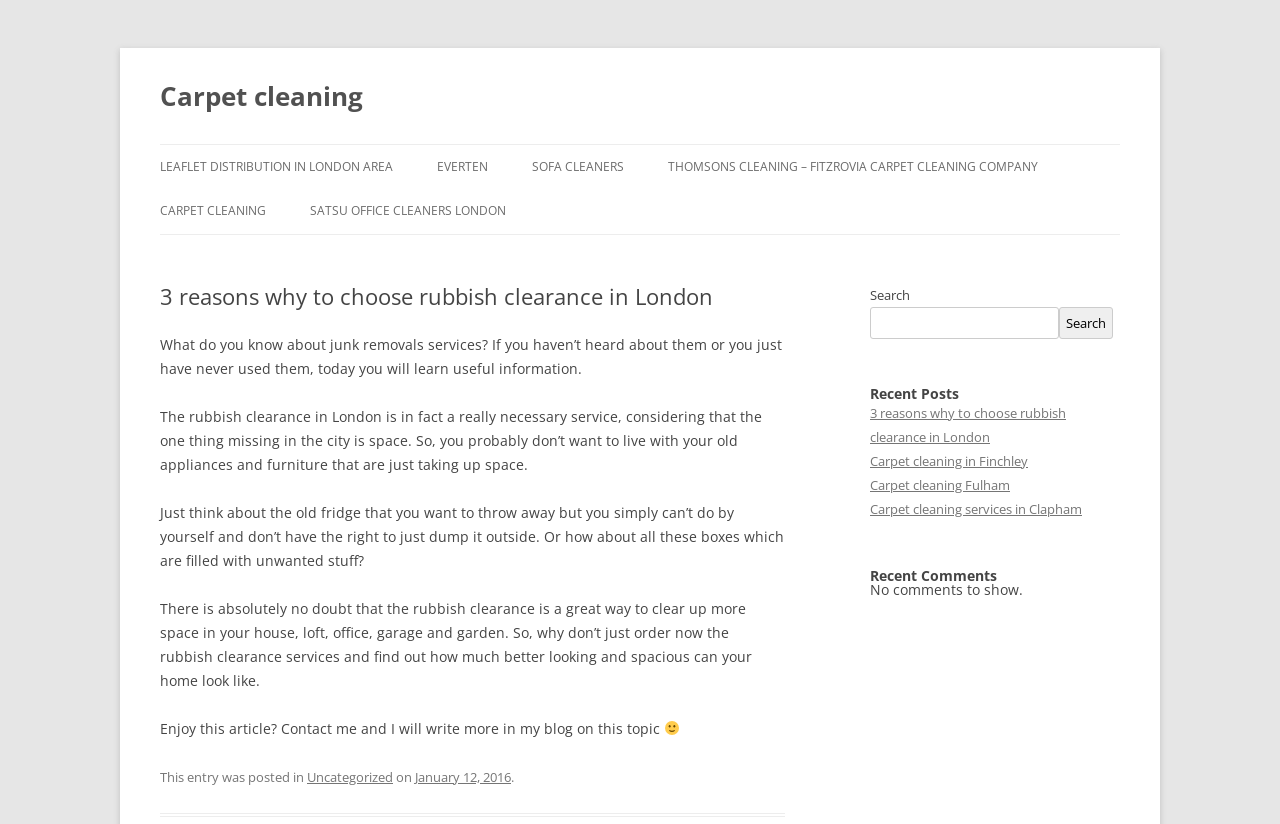Please indicate the bounding box coordinates for the clickable area to complete the following task: "Click on the 'Recent Posts' section". The coordinates should be specified as four float numbers between 0 and 1, i.e., [left, top, right, bottom].

[0.68, 0.469, 0.875, 0.486]